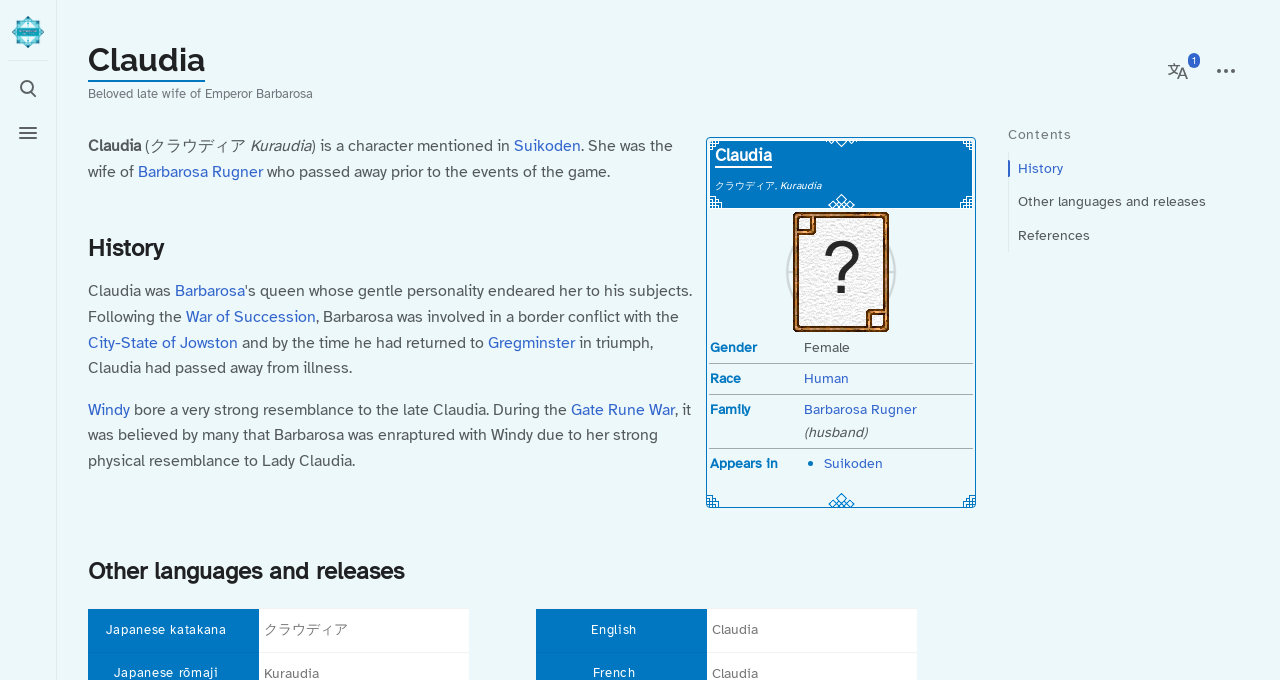Using the provided description Barbarosa Rugner, find the bounding box coordinates for the UI element. Provide the coordinates in (top-left x, top-left y, bottom-right x, bottom-right y) format, ensuring all values are between 0 and 1.

[0.108, 0.238, 0.205, 0.267]